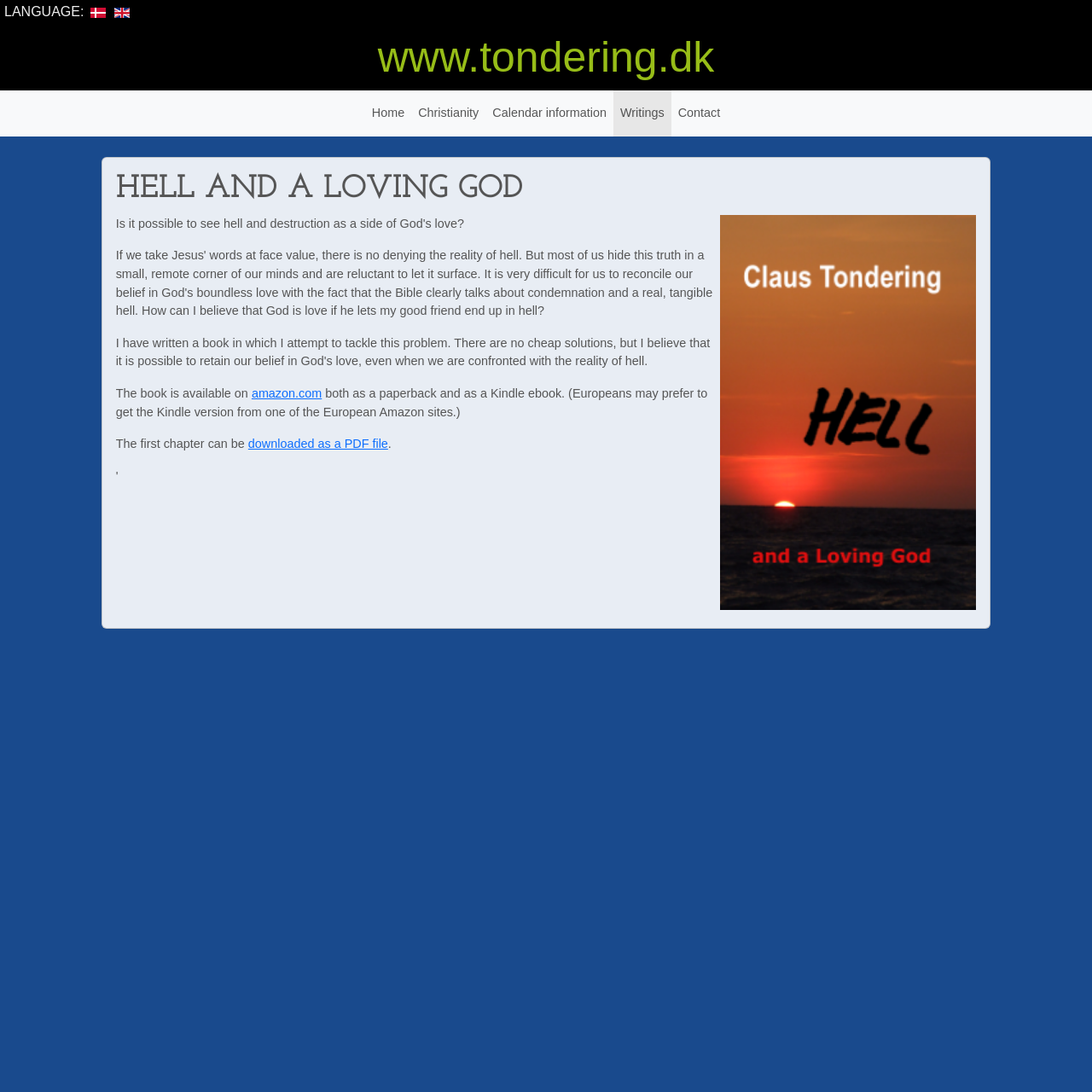What format is the first chapter available in?
Using the image, provide a detailed and thorough answer to the question.

I found the information about the first chapter by looking at the main content section of the webpage, where I saw the text 'The first chapter can be' followed by a link to 'downloaded as a PDF file'.